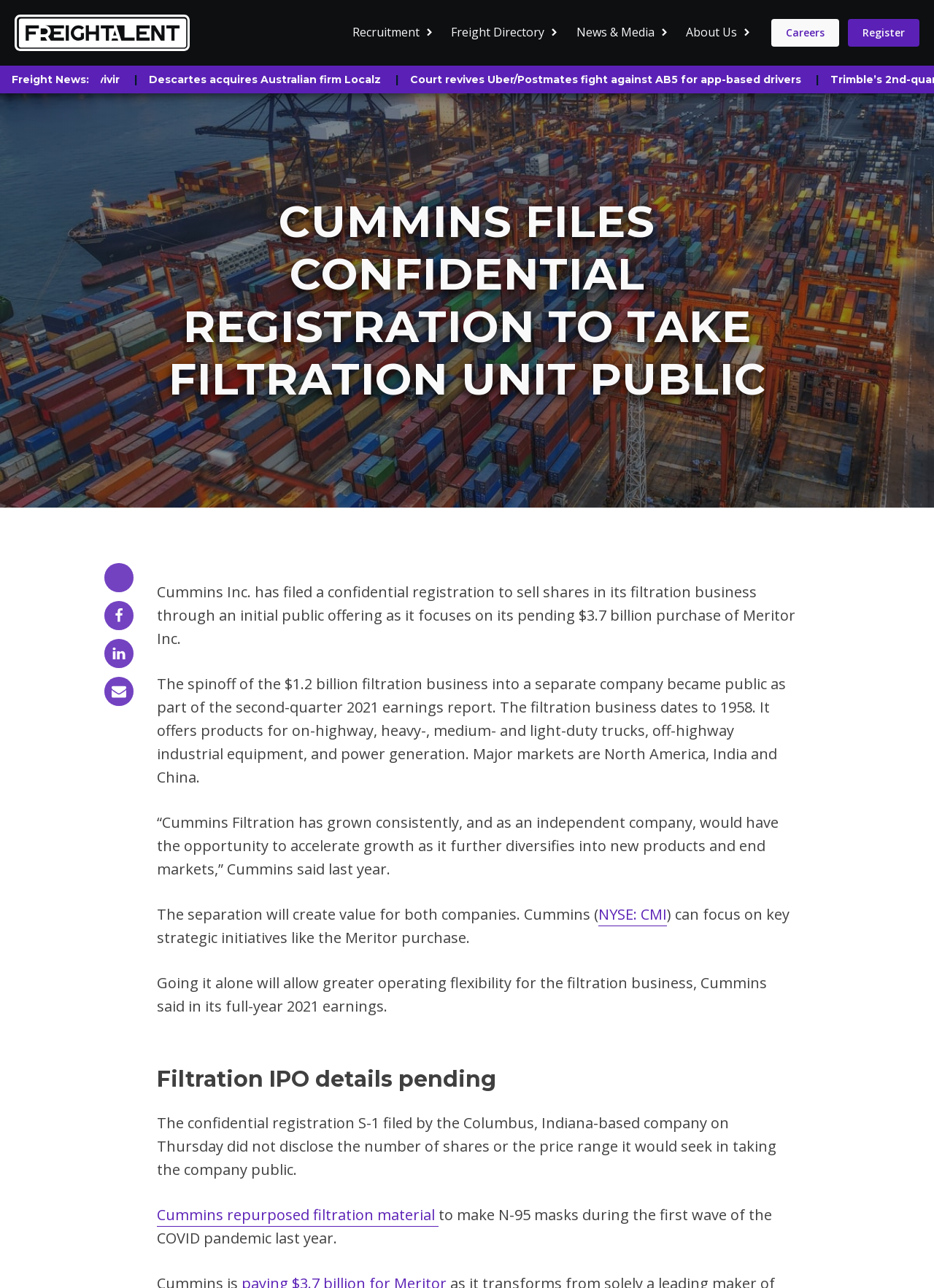Please provide a short answer using a single word or phrase for the question:
What is the value of the filtration business?

$1.2 billion